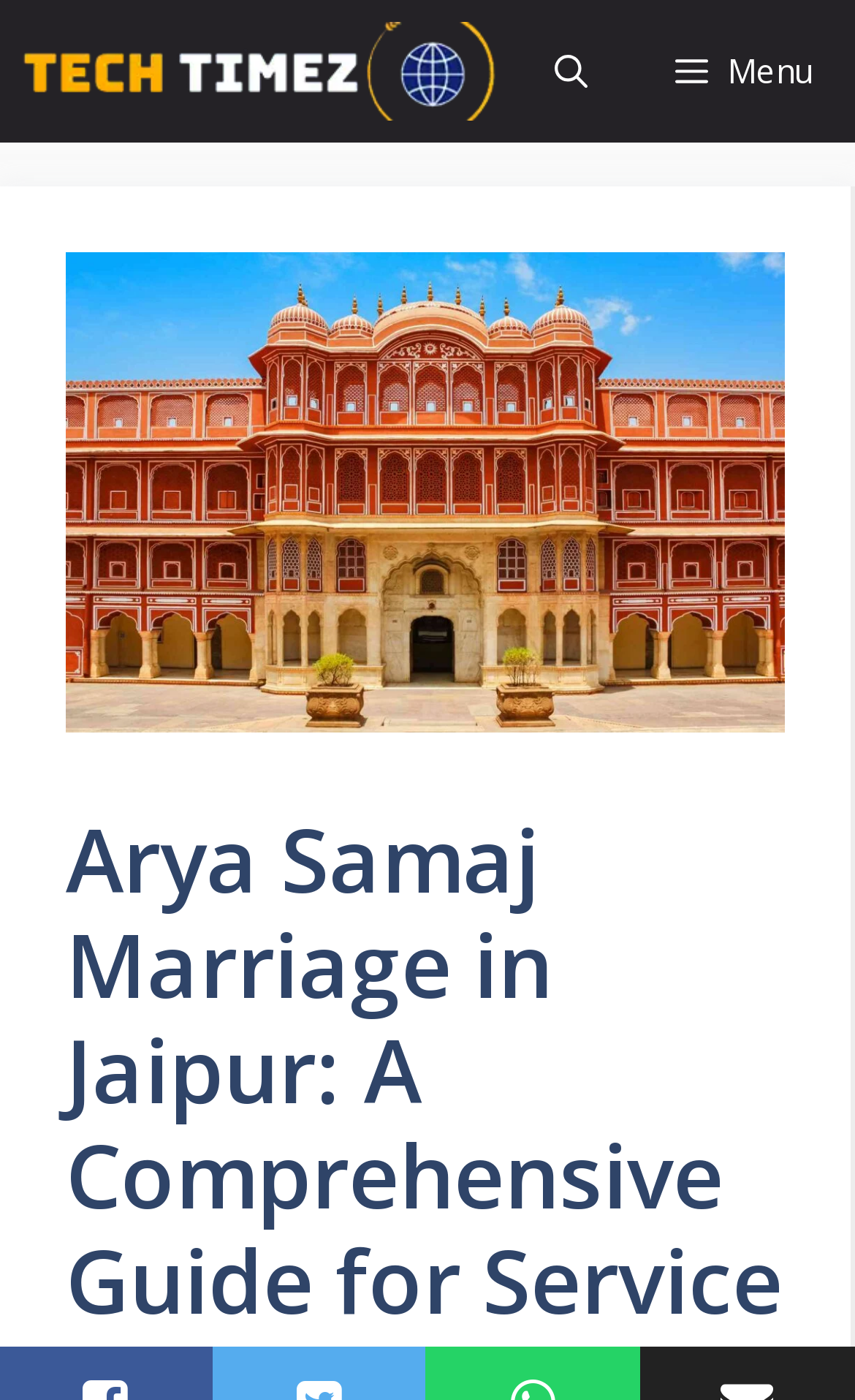Is the menu expanded?
Based on the image, answer the question with a single word or brief phrase.

No